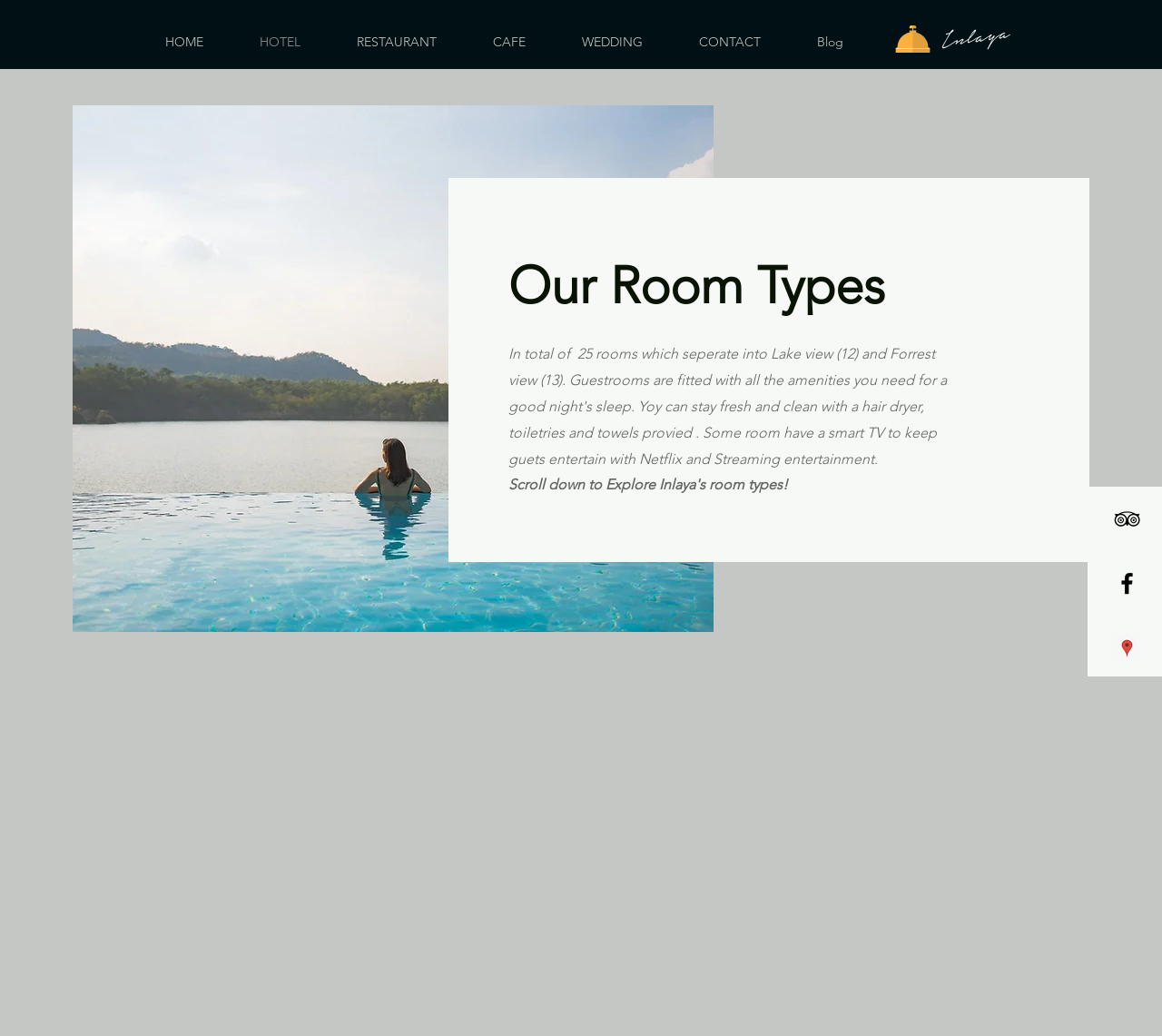Respond with a single word or short phrase to the following question: 
What is the text of the link at the top-right corner?

Book a room